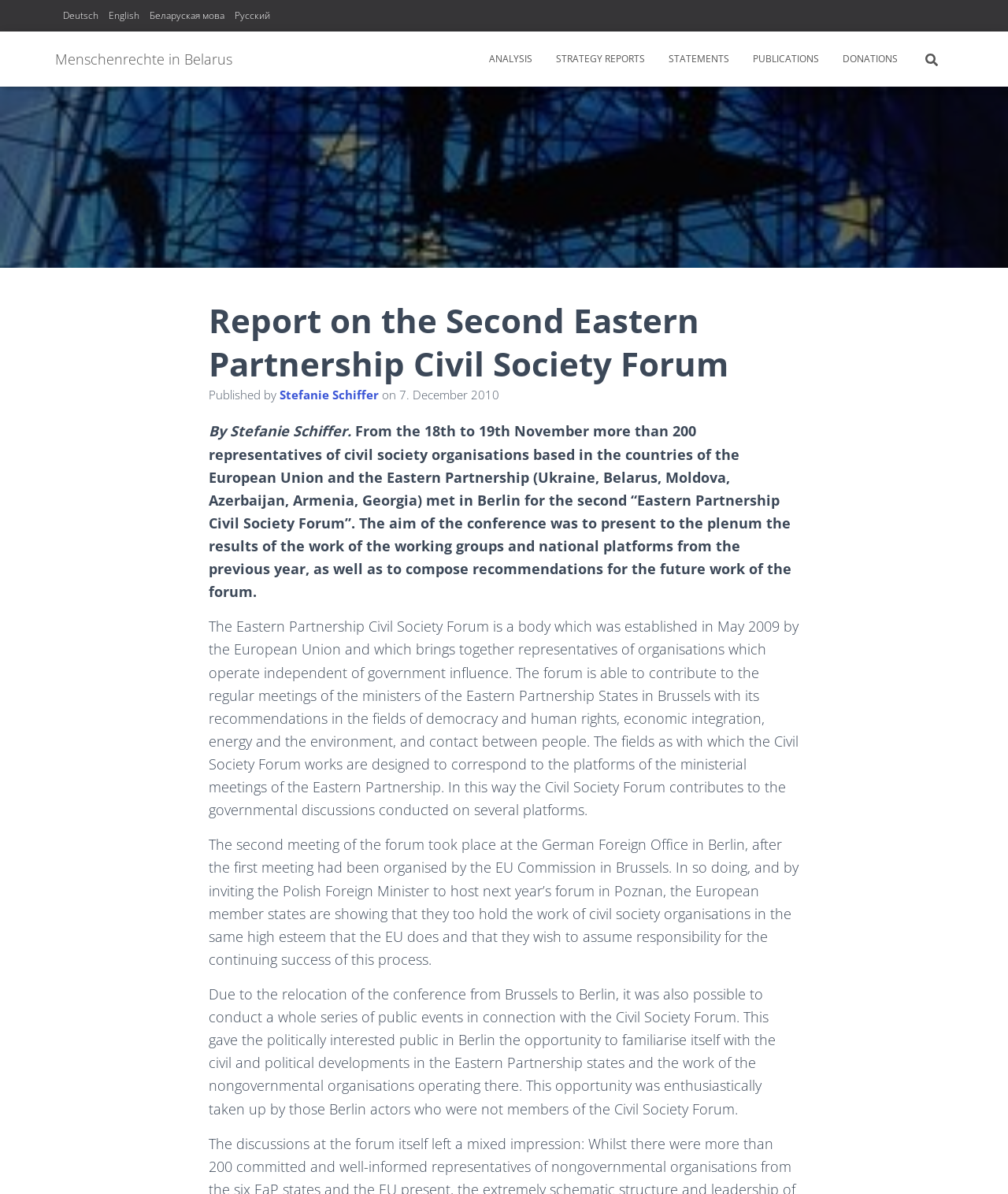Determine the bounding box coordinates of the clickable area required to perform the following instruction: "View strategy reports". The coordinates should be represented as four float numbers between 0 and 1: [left, top, right, bottom].

[0.54, 0.033, 0.652, 0.066]